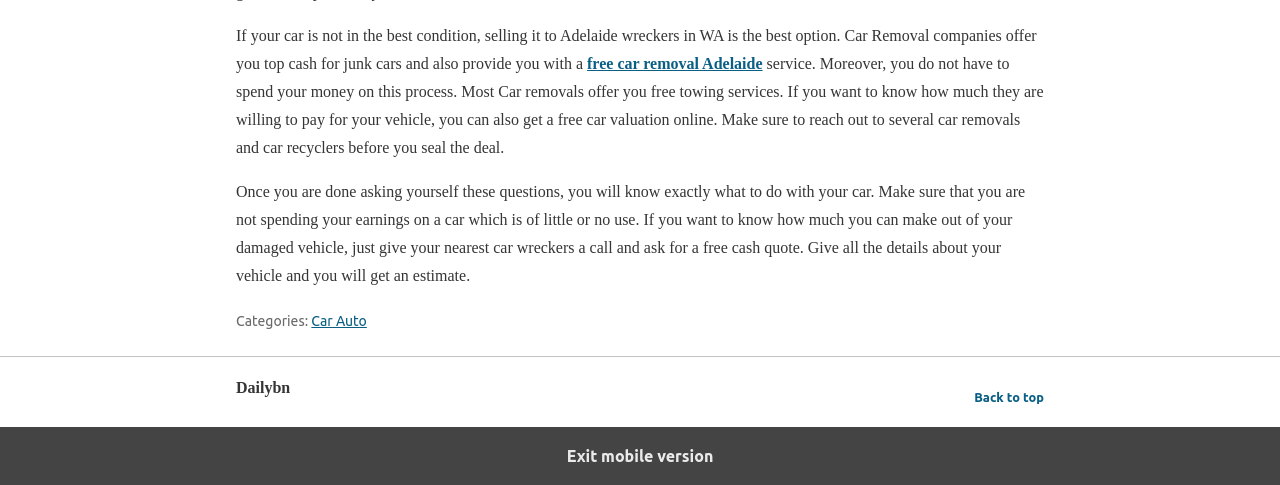What is listed in the footer section?
Give a one-word or short phrase answer based on the image.

Categories